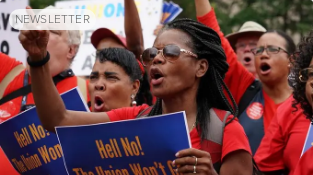What is written on the woman's sign?
Examine the image and provide an in-depth answer to the question.

The caption specifically describes the sign held by the woman in the foreground, which reads 'Hell No! The Union Won't Go!', emphasizing her strong stance on labor rights and union support.